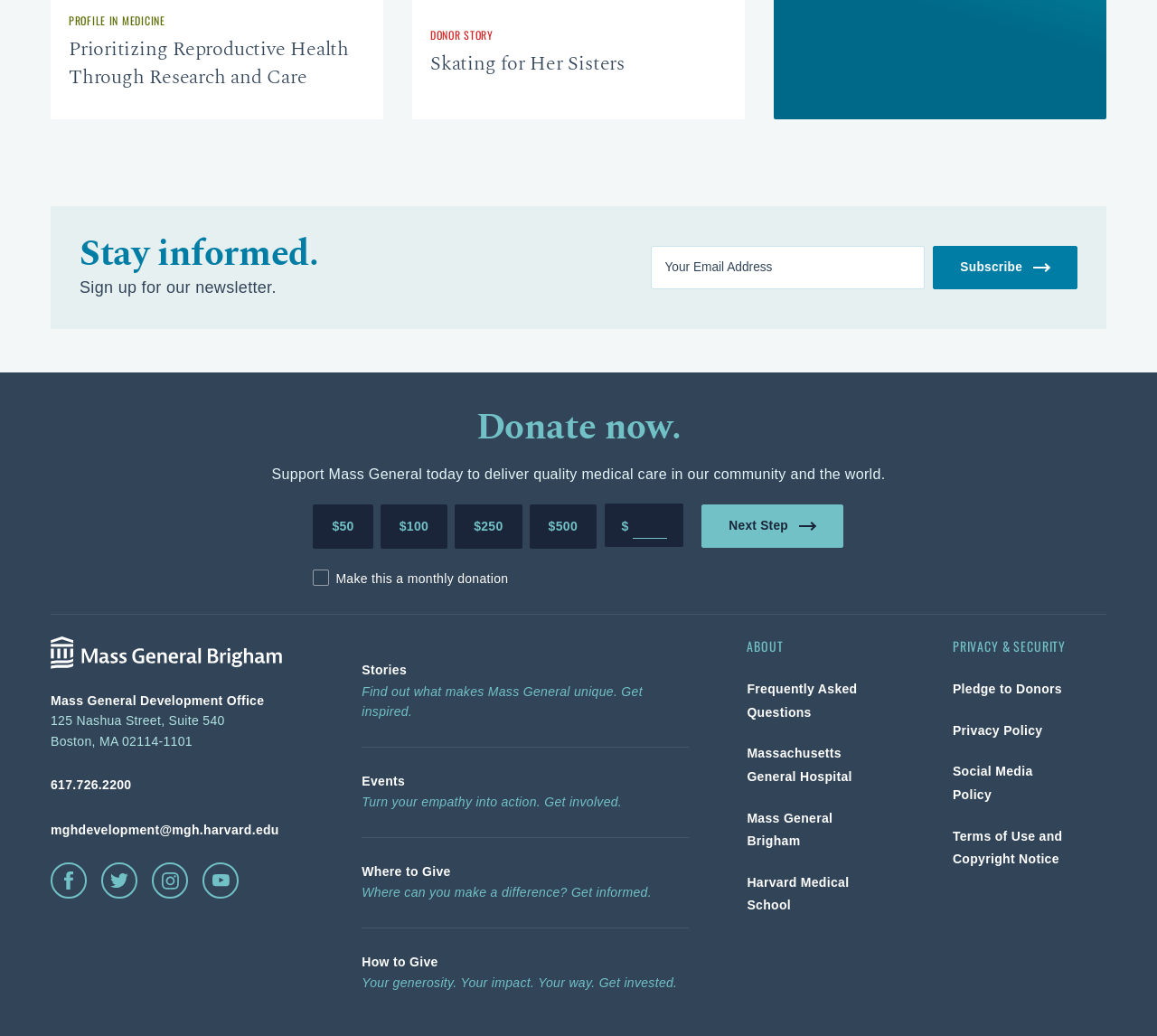Provide a single word or phrase answer to the question: 
What is the address of Mass General Development Office?

125 Nashua Street, Suite 540, Boston, MA 02114-1101